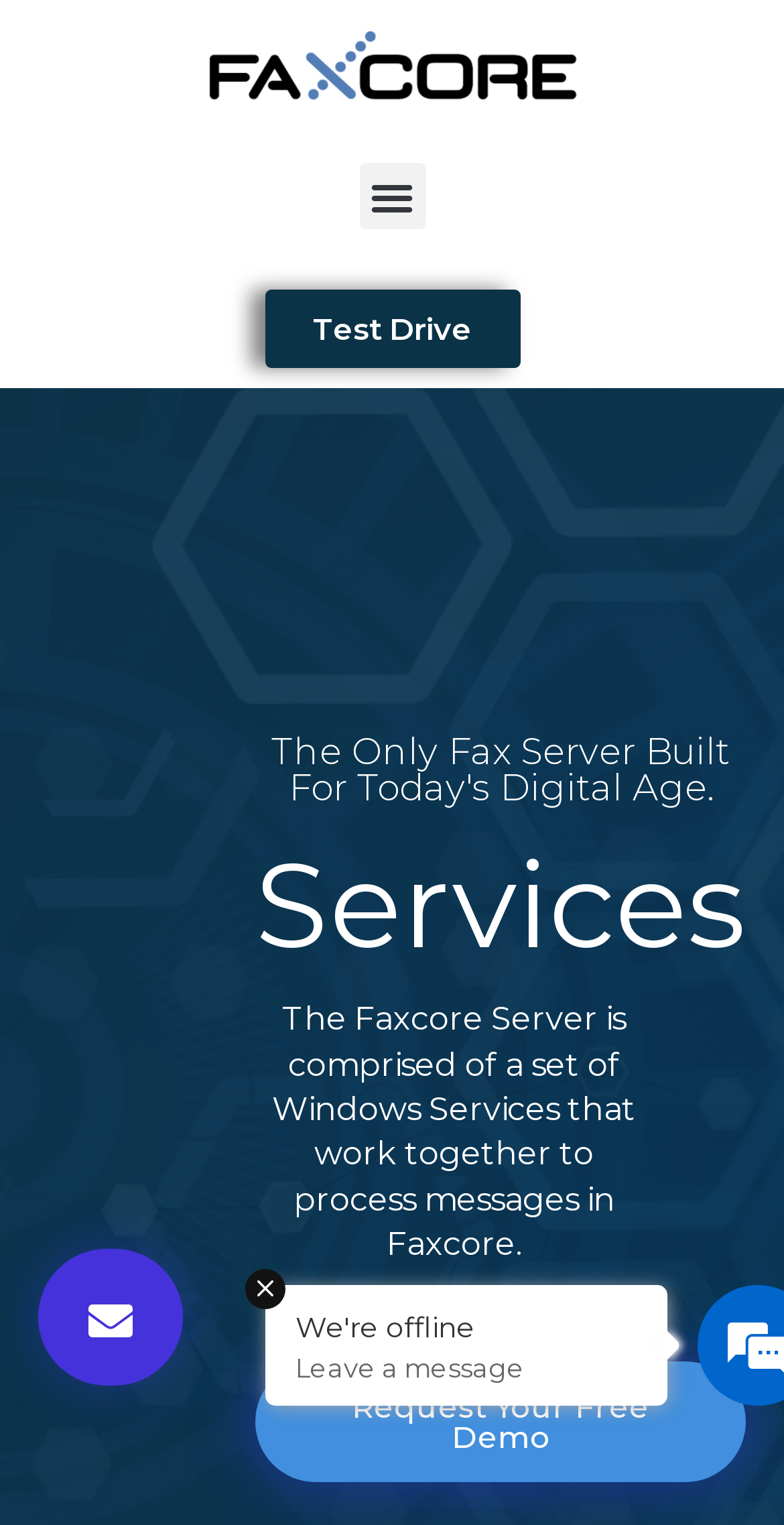Identify the bounding box coordinates for the UI element described as: "Request your free demo".

[0.326, 0.893, 0.951, 0.972]